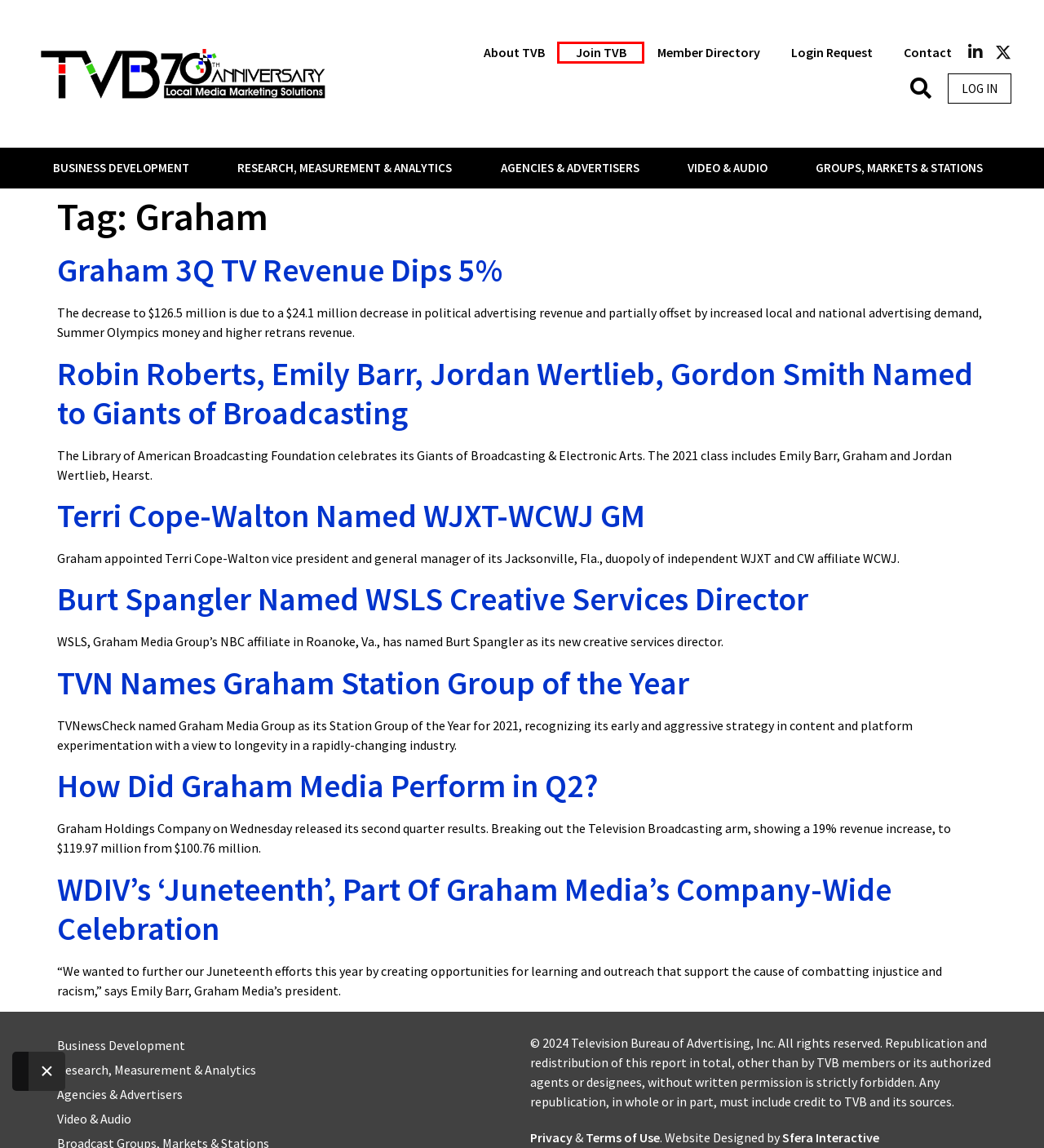Observe the webpage screenshot and focus on the red bounding box surrounding a UI element. Choose the most appropriate webpage description that corresponds to the new webpage after clicking the element in the bounding box. Here are the candidates:
A. Graham 3Q TV Revenue Dips 5% - TVB
B. Login - TVB
C. Membership - TVB
D. Video & Audio - TVB
E. Robin Roberts, Emily Barr, Jordan Wertlieb, Gordon Smith Named to Giants of Broadcasting - TVB
F. Privacy Policy - TVB
G. TVN Names Graham Station Group of the Year - TVB
H. Contact - TVB

C